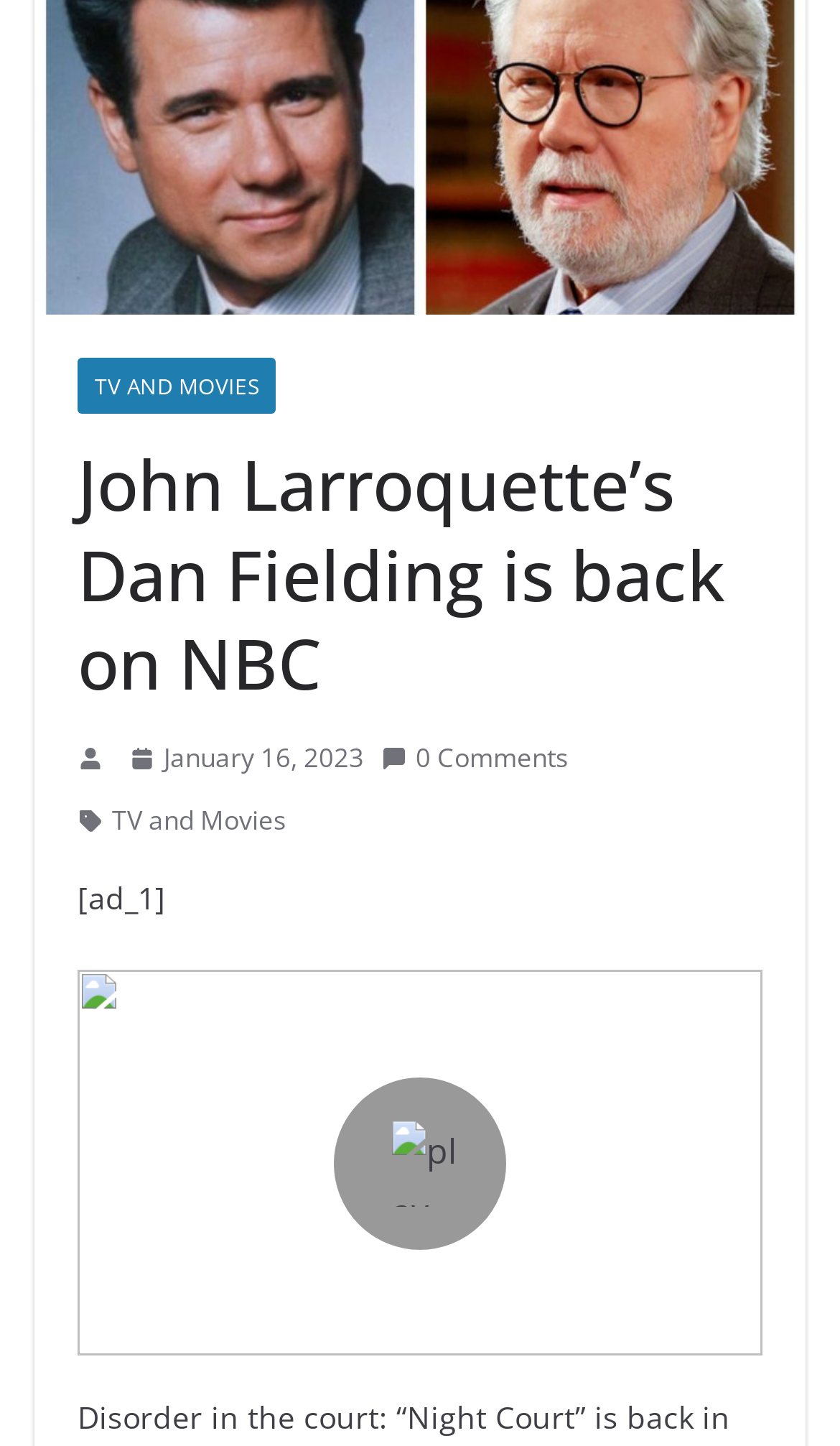Find and provide the bounding box coordinates for the UI element described with: "TV and Movies".

[0.133, 0.552, 0.341, 0.584]